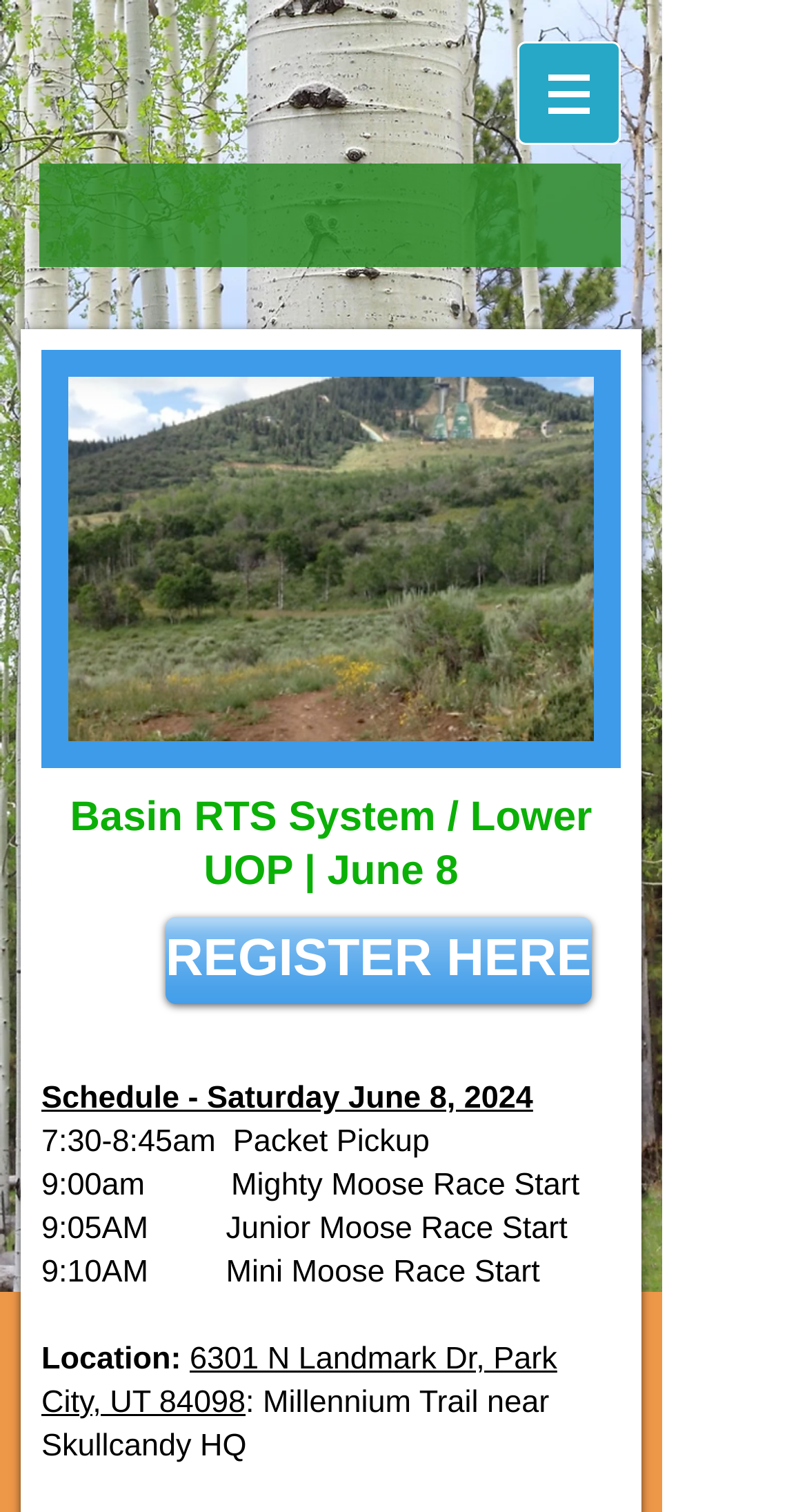Explain the webpage in detail.

The webpage appears to be an event page for the Basin RTS System on June 8. At the top, there is a navigation menu labeled "Site" with a button that has a popup menu. To the right of the navigation menu, there is an image.

Below the navigation menu, there is a large image that takes up most of the width of the page. Above the image, there is a heading that reads "Basin RTS System / Lower UOP | June 8". 

To the right of the heading, there is a "REGISTER HERE" link. Below the heading, there is a schedule for Saturday, June 8, 2024, which includes events such as packet pickup, the Mighty Moose Race Start, the Junior Moose Race Start, and the Mini Moose Race Start. 

At the bottom of the page, there is information about the location of the event, which is 6301 N Landmark Dr, Park City, UT 84098, near Millennium Trail and Skullcandy HQ.